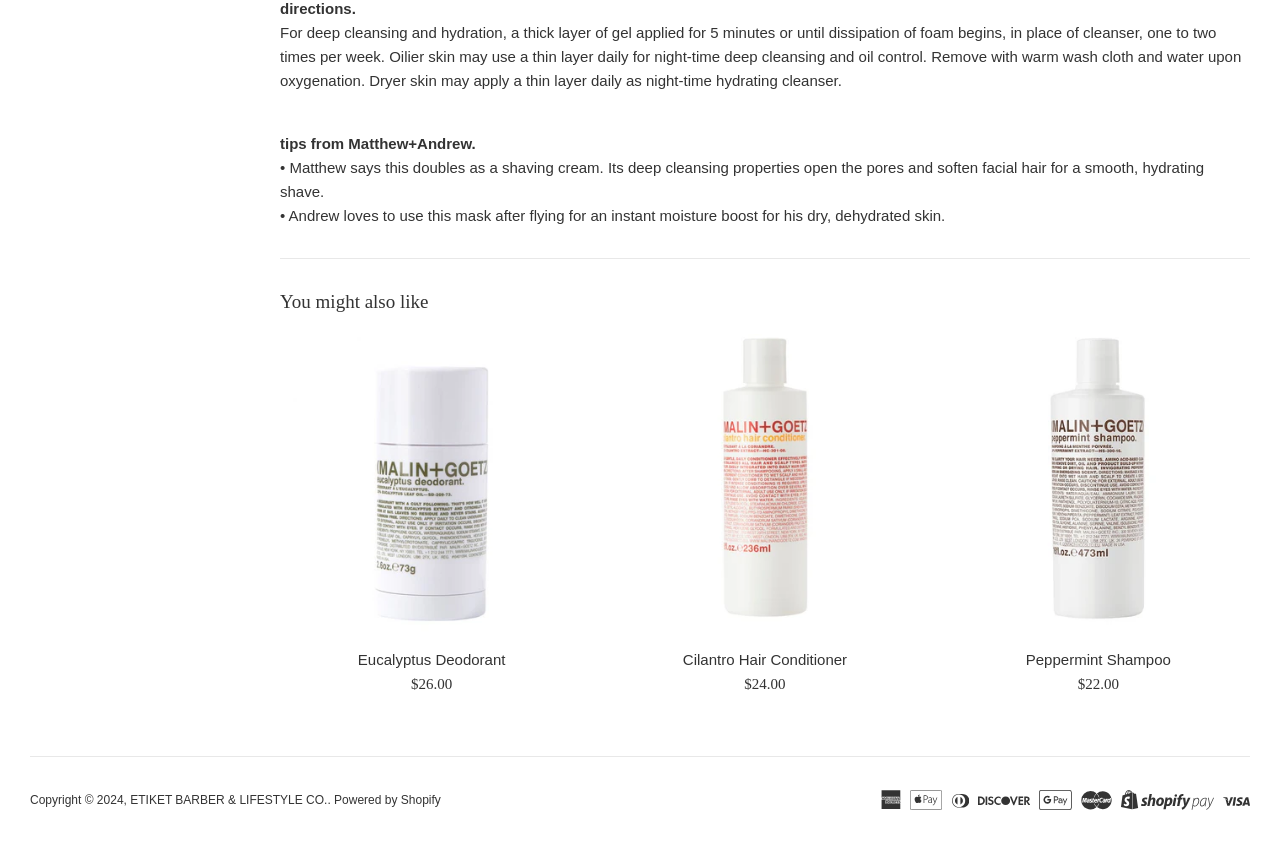Please specify the bounding box coordinates of the element that should be clicked to execute the given instruction: 'Check the price of Peppermint Shampoo'. Ensure the coordinates are four float numbers between 0 and 1, expressed as [left, top, right, bottom].

[0.74, 0.398, 0.977, 0.758]